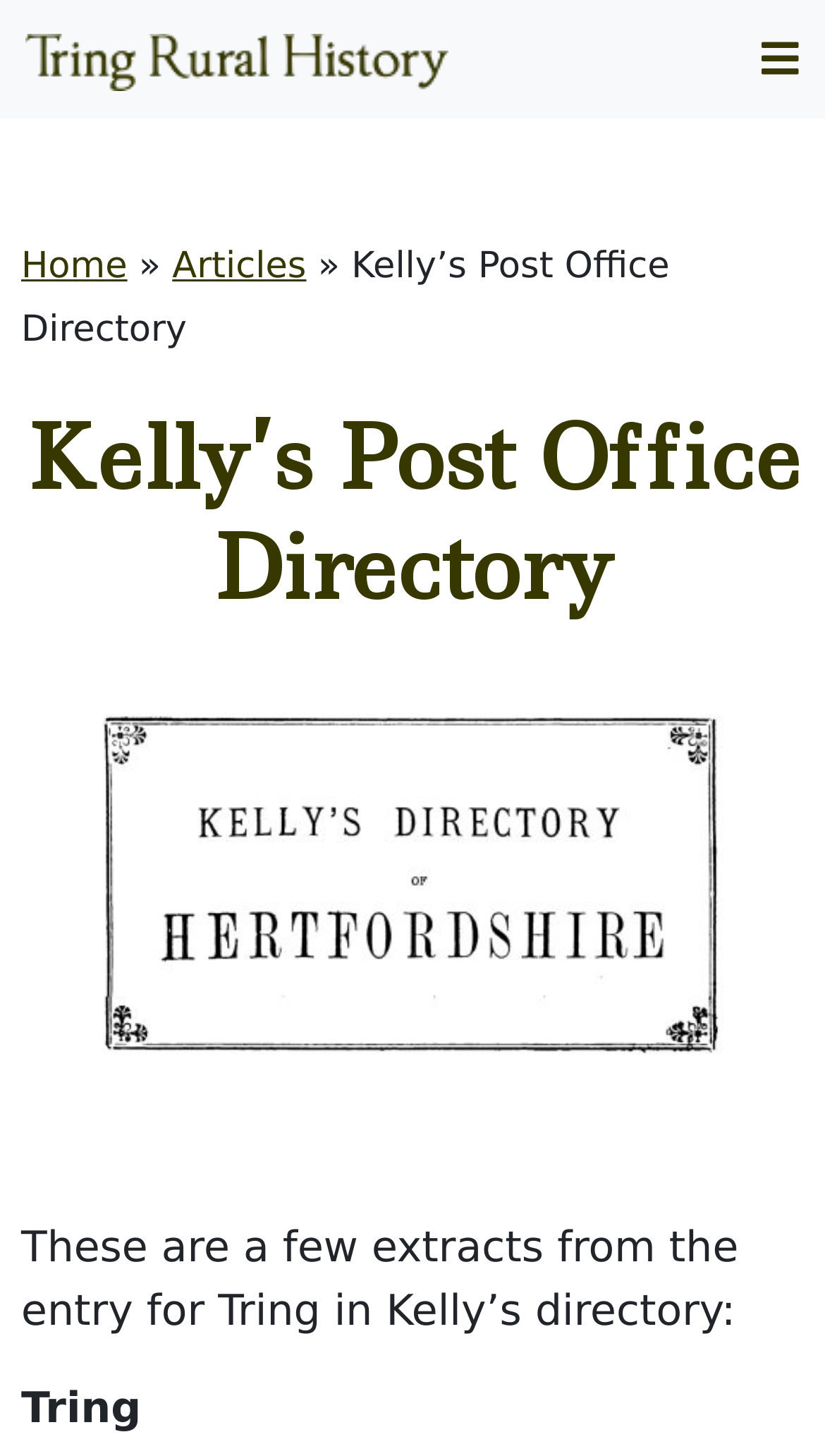Describe all the visual and textual components of the webpage comprehensively.

The webpage is about Tring Rural History, specifically showcasing extracts from Kelly's directory. At the top left corner, there is a logo of Tring Rural History, accompanied by a button with an icon on the top right corner. Below the logo, there is a navigation menu with links to "Home" and "Articles", separated by a right-pointing arrow symbol.

The main content of the page is headed by a title "Kelly's Post Office Directory" in a large font, spanning almost the entire width of the page. Below the title, there is a large image or logo of "trh" that occupies most of the page's width.

The main text content starts with a paragraph that reads "These are a few extracts from the entry for Tring in Kelly's directory:", which is positioned below the image. At the bottom right corner, there is a link with a icon.

Overall, the webpage has a simple layout with a prominent title, a large image, and a brief text extract from Kelly's directory.